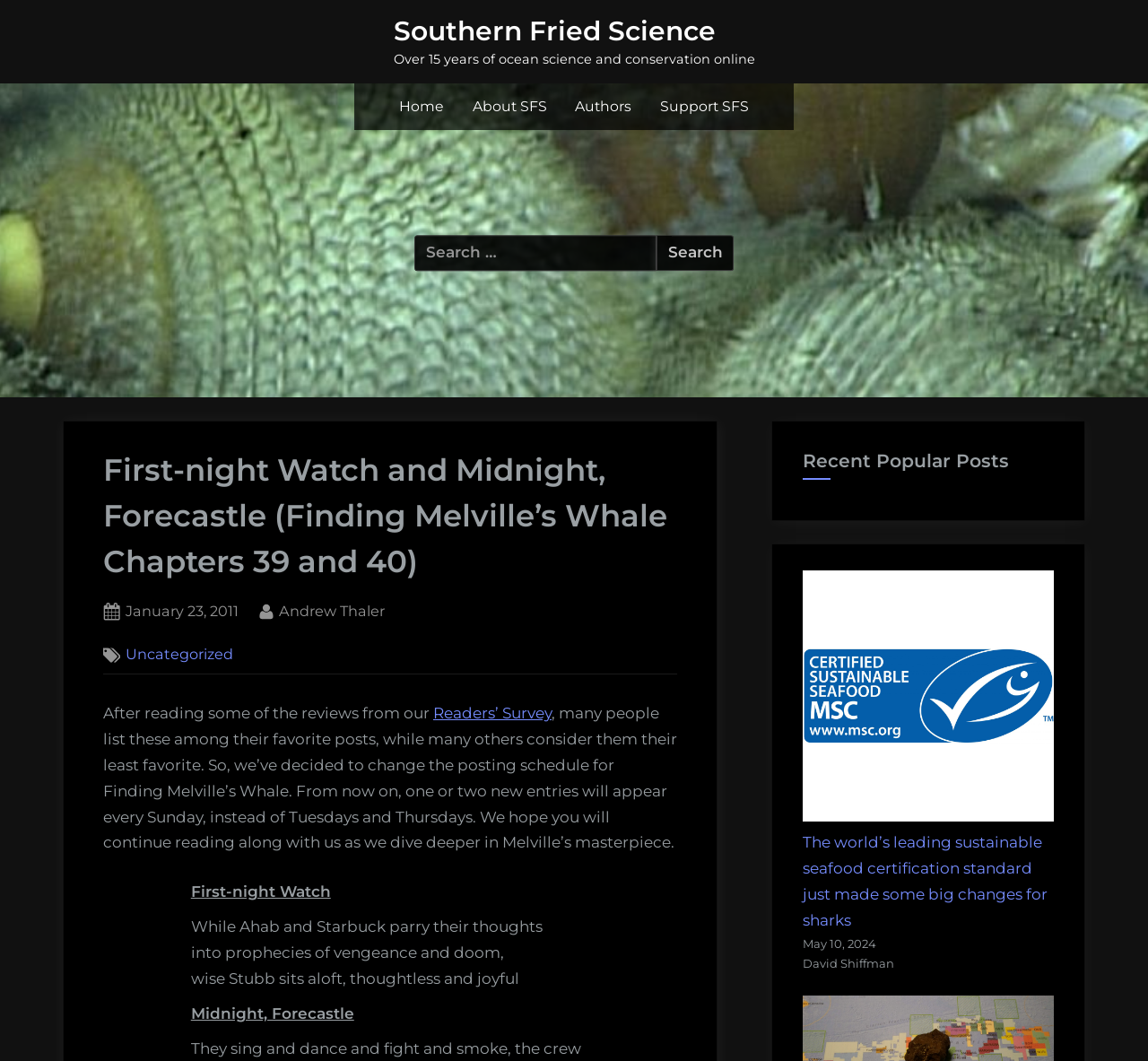Find the bounding box coordinates of the element you need to click on to perform this action: 'Search for something'. The coordinates should be represented by four float values between 0 and 1, in the format [left, top, right, bottom].

[0.361, 0.222, 0.639, 0.255]